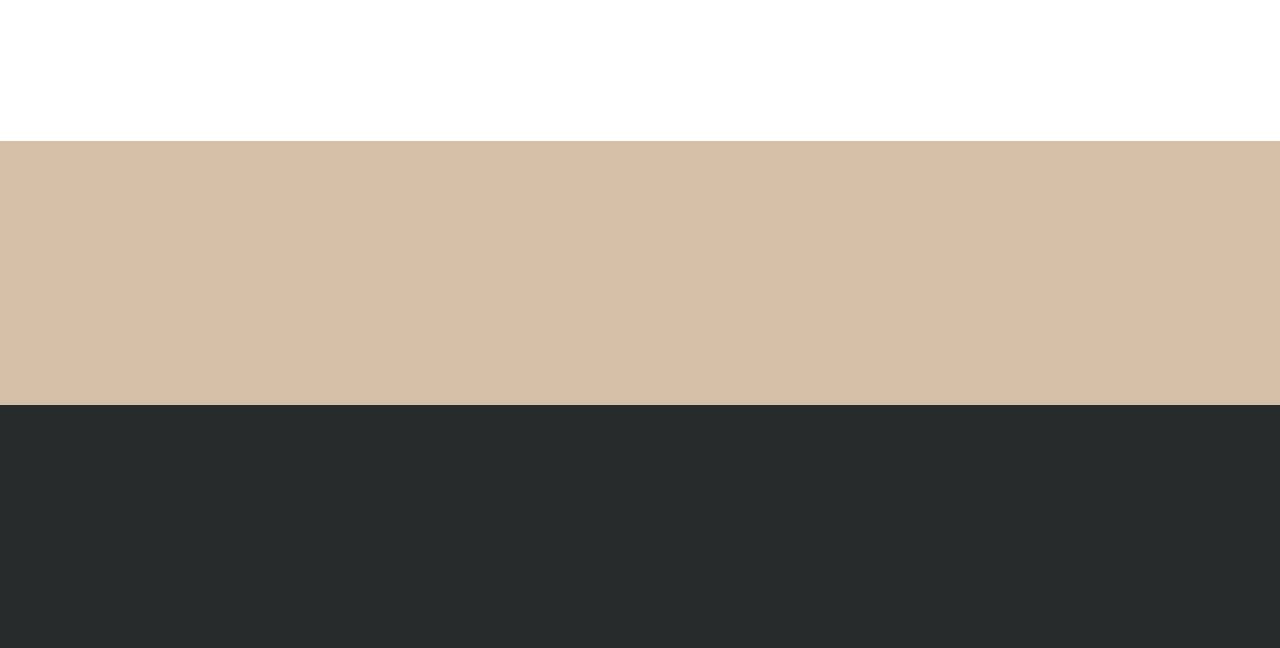Calculate the bounding box coordinates for the UI element based on the following description: "Returns". Ensure the coordinates are four float numbers between 0 and 1, i.e., [left, top, right, bottom].

[0.183, 0.866, 0.23, 0.896]